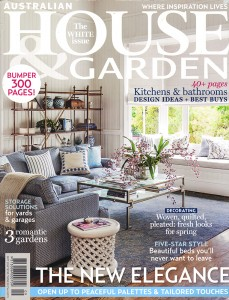What is the focus of the magazine's cover?
Answer the question with as much detail as possible.

The caption states that the cover highlights various aspects of home design and decor, with a focus on kitchens and bathrooms, which suggests that these areas are the primary emphasis of the magazine's cover.